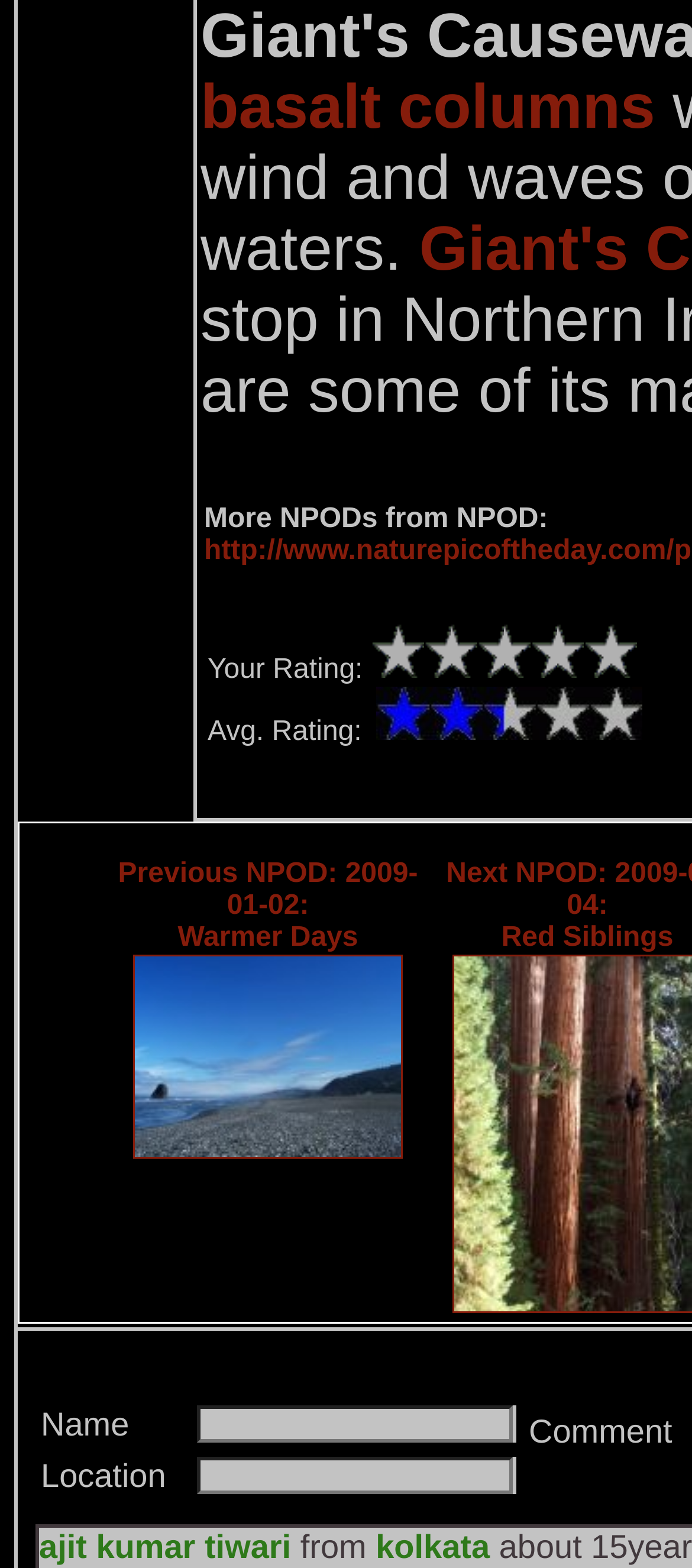Locate the bounding box coordinates of the element that should be clicked to fulfill the instruction: "Enter name".

[0.285, 0.896, 0.742, 0.92]